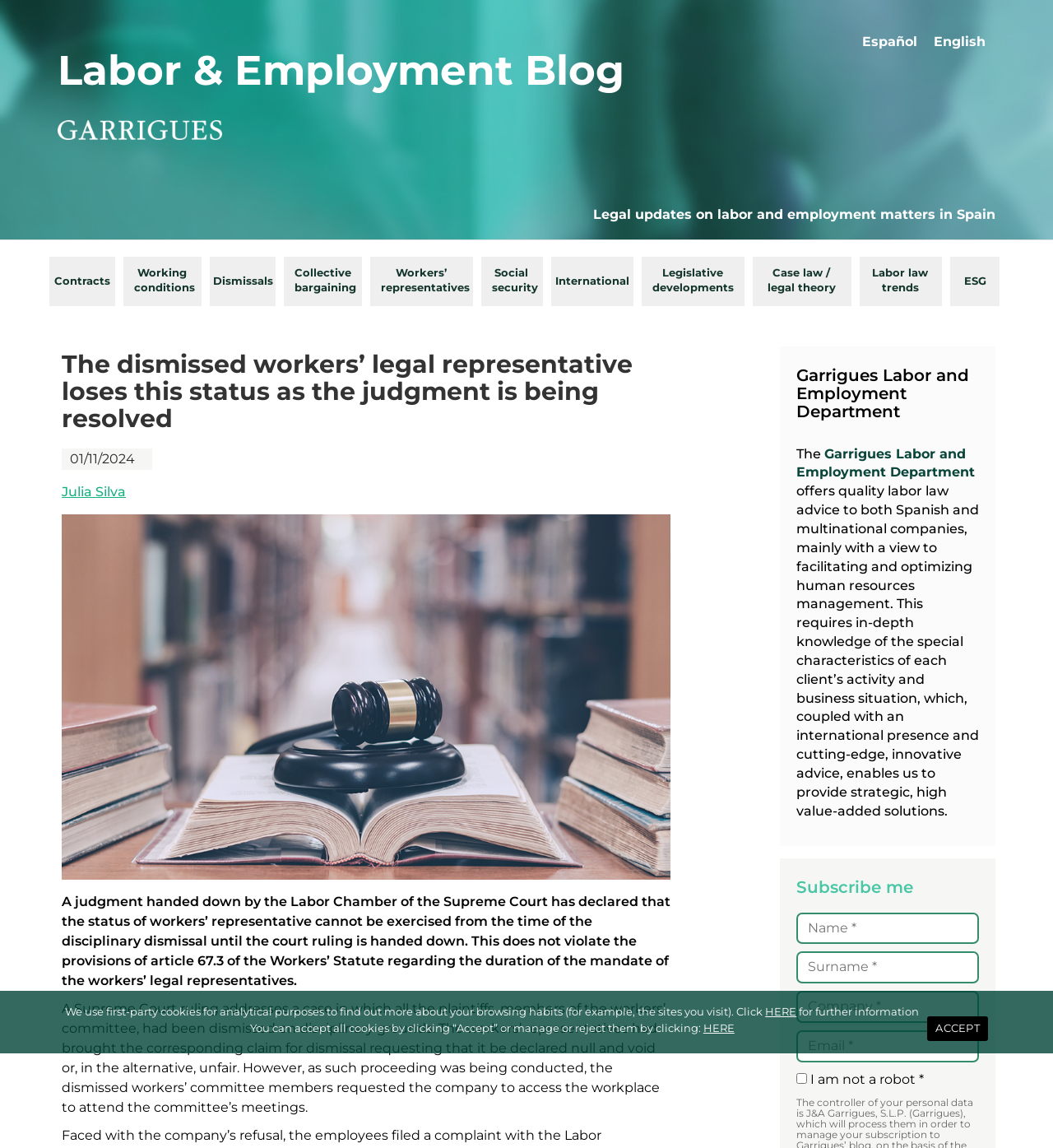Determine the bounding box coordinates of the target area to click to execute the following instruction: "Click Garrigues Labor and Employment Department."

[0.756, 0.388, 0.925, 0.418]